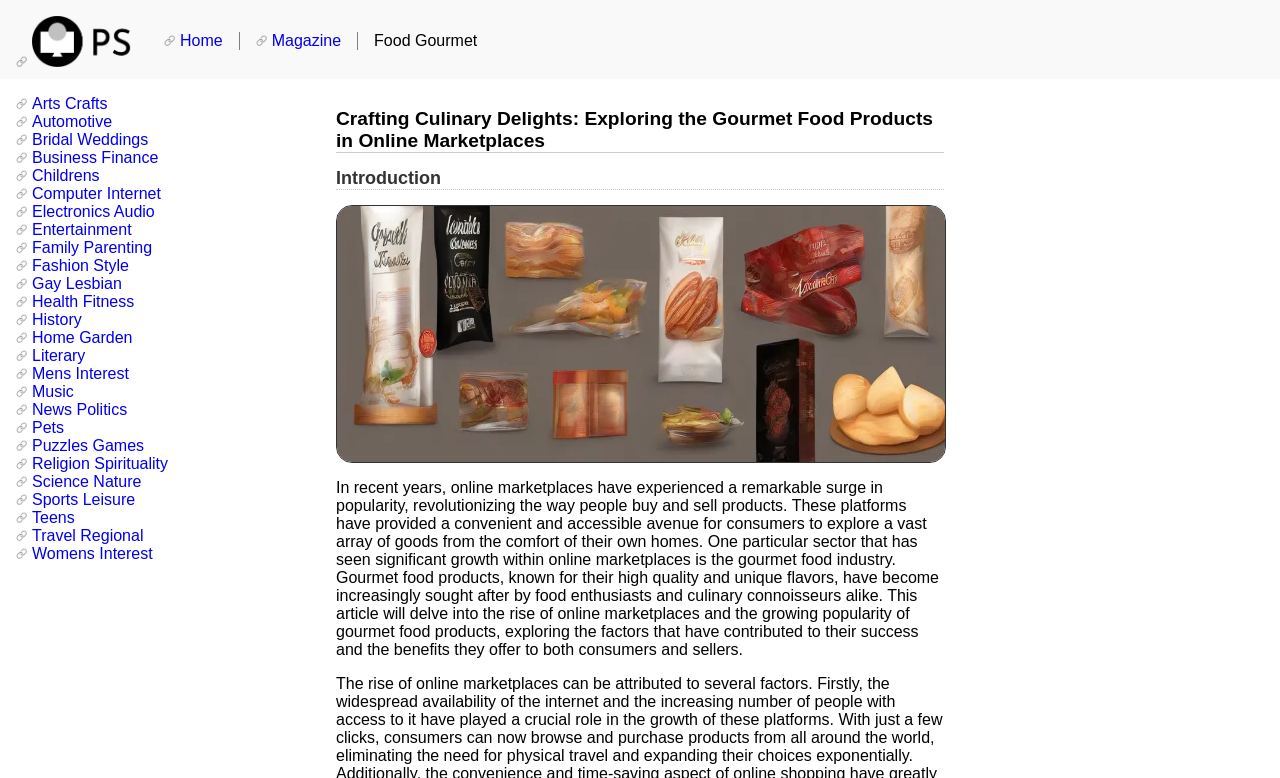Please indicate the bounding box coordinates of the element's region to be clicked to achieve the instruction: "Read the article introduction". Provide the coordinates as four float numbers between 0 and 1, i.e., [left, top, right, bottom].

[0.262, 0.215, 0.738, 0.244]